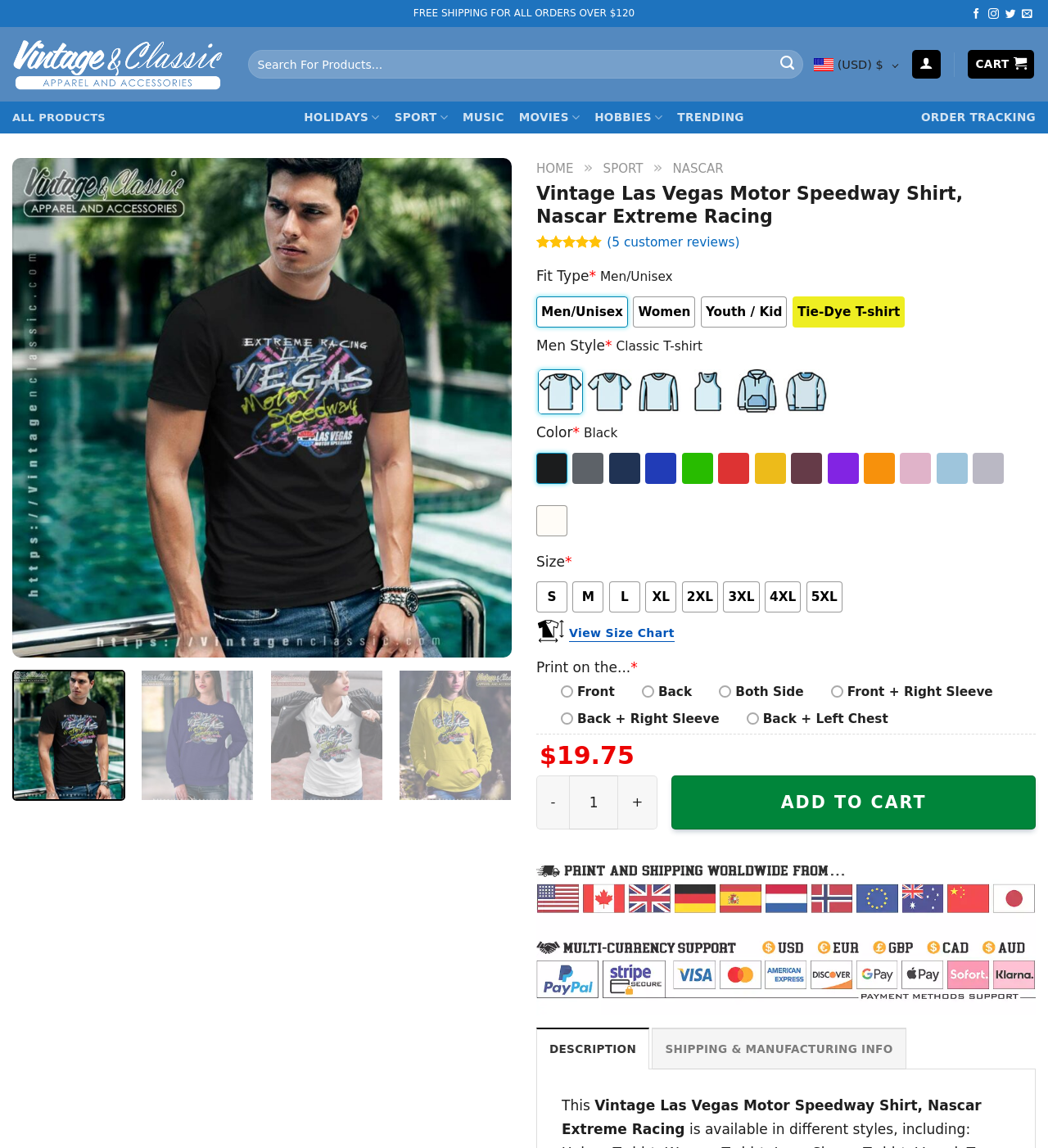Please find the bounding box coordinates for the clickable element needed to perform this instruction: "View product details".

[0.012, 0.347, 0.488, 0.362]